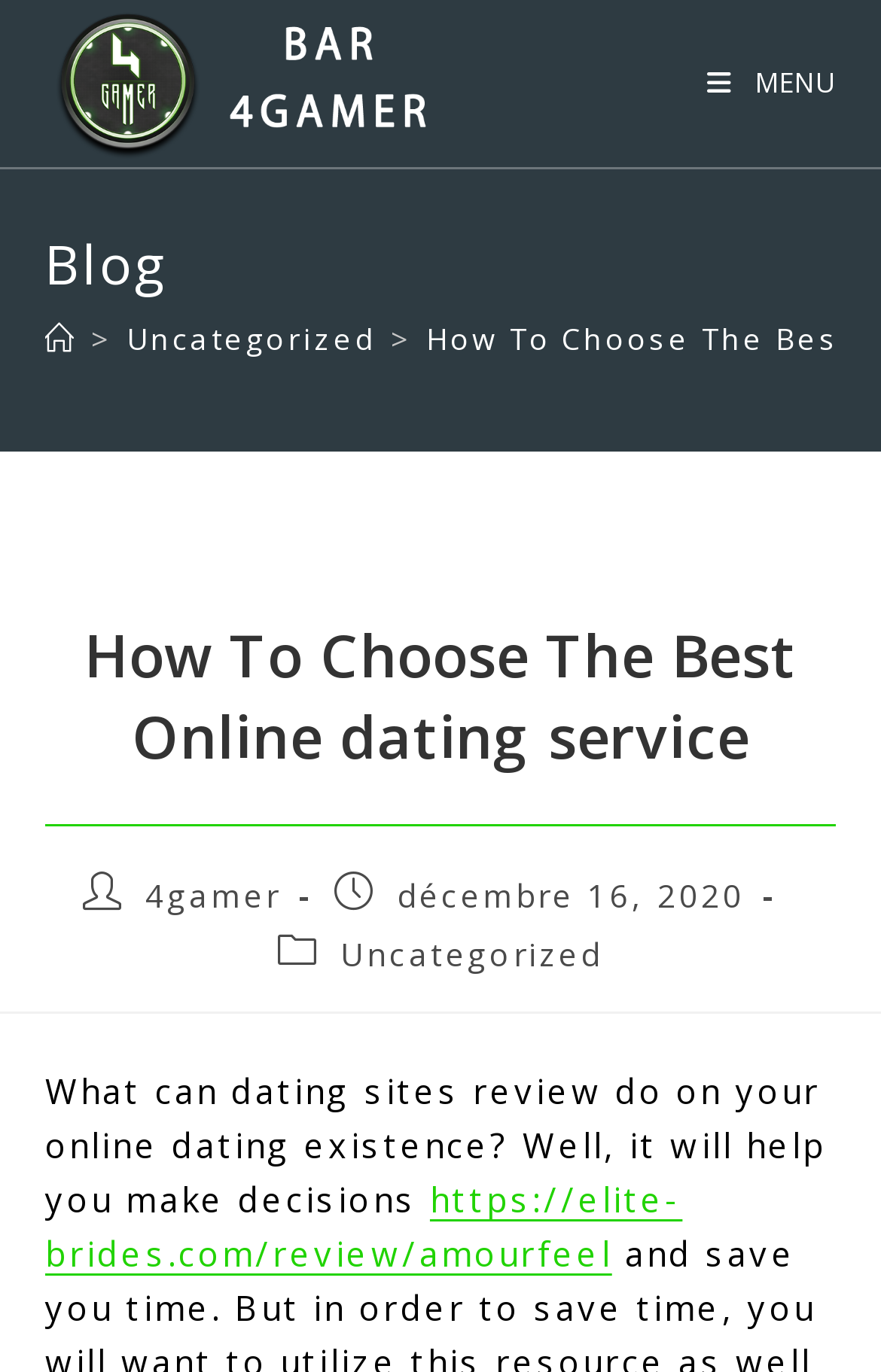What is the link to the AmourFeel review?
Analyze the screenshot and provide a detailed answer to the question.

The link to the AmourFeel review is provided in the webpage, which can be found in the section where it says 'What can dating sites review do on your online dating existence? Well, it will help you make decisions...'.